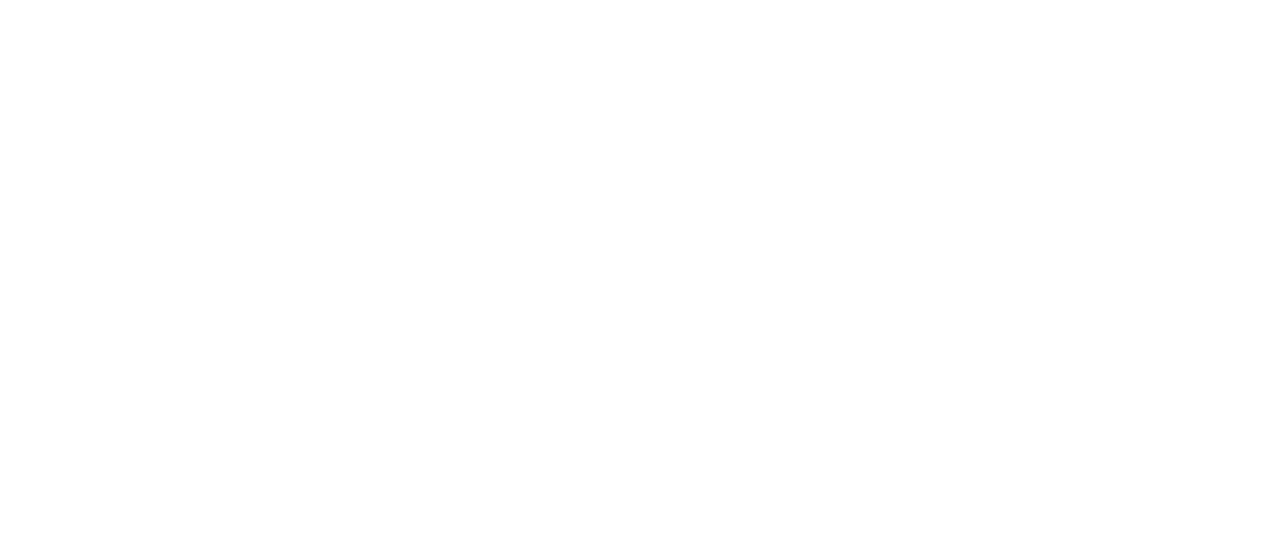Determine the bounding box coordinates for the HTML element described here: "Blog".

[0.522, 0.256, 0.546, 0.288]